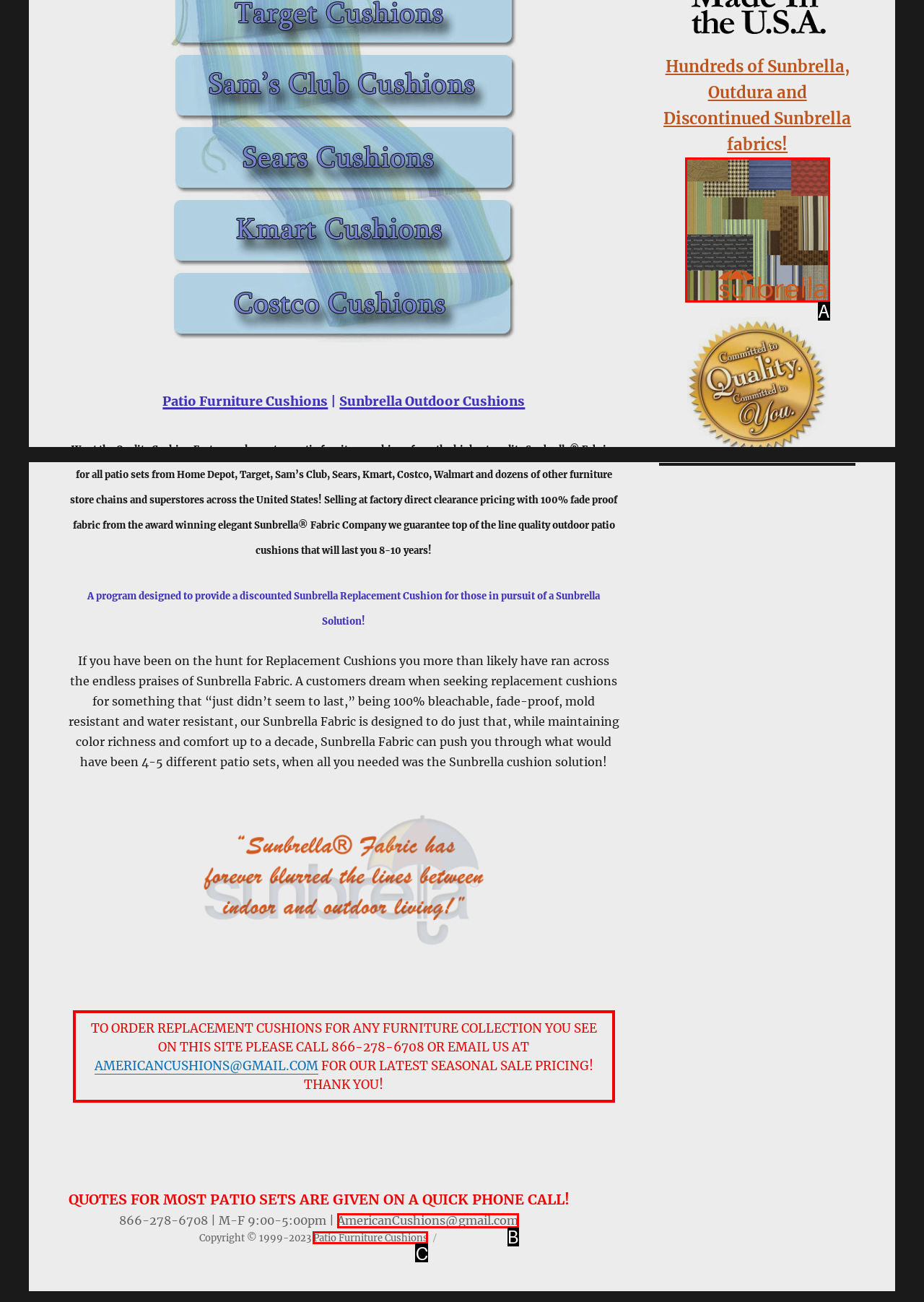Based on the description: Patio Furniture Cushions, identify the matching lettered UI element.
Answer by indicating the letter from the choices.

C